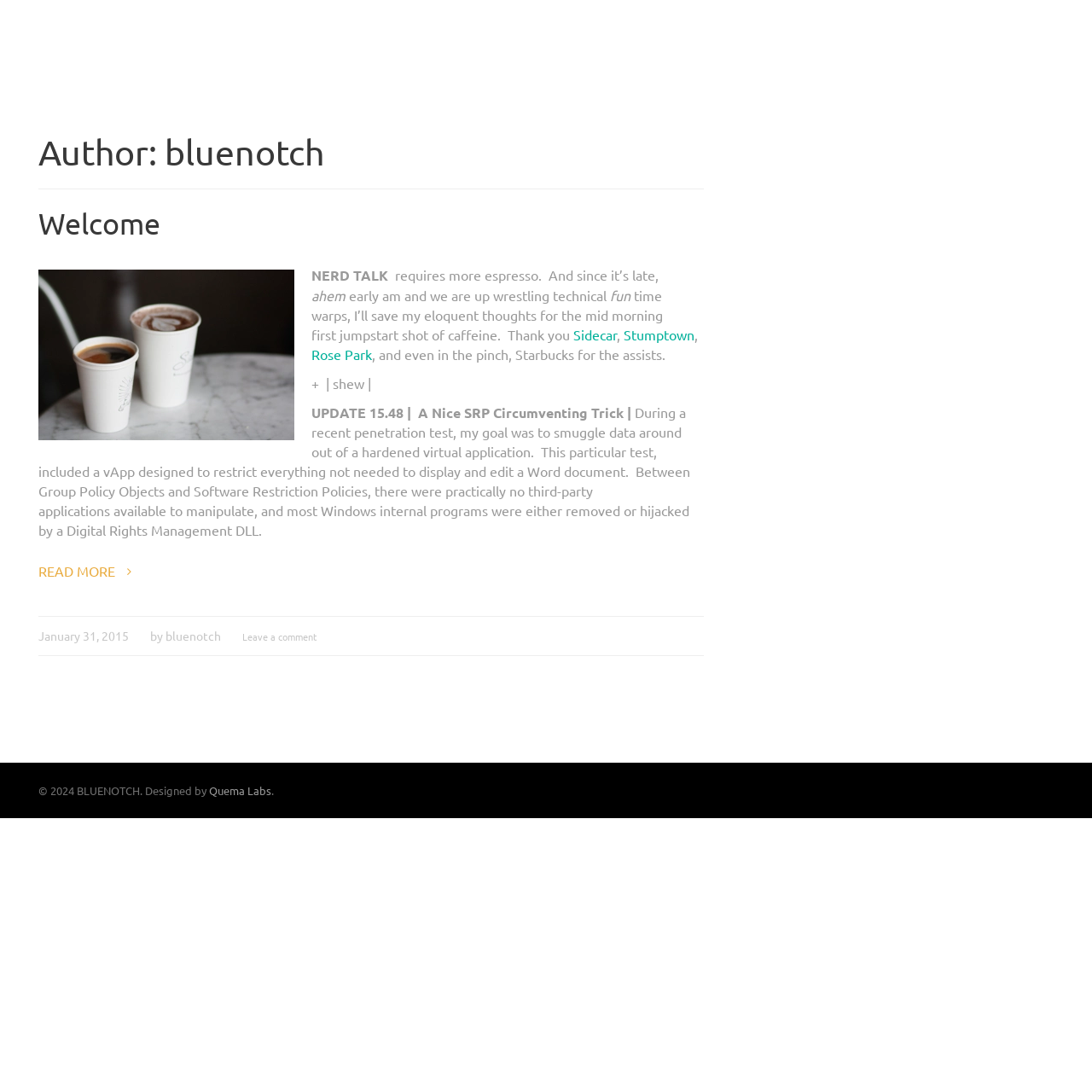Please provide a short answer using a single word or phrase for the question:
What is the date of the article?

January 31, 2015